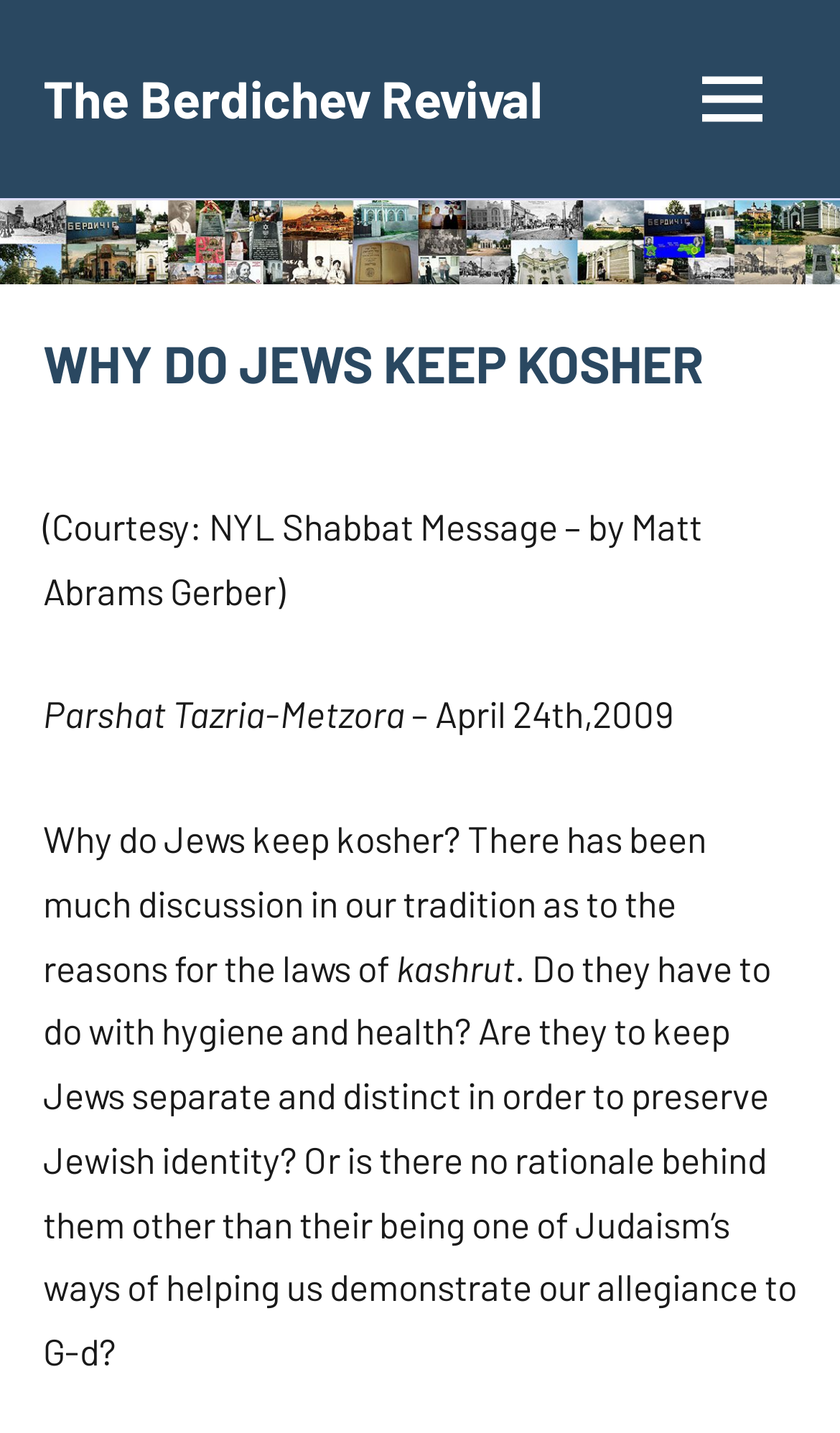Extract the main headline from the webpage and generate its text.

WHY DO JEWS KEEP KOSHER